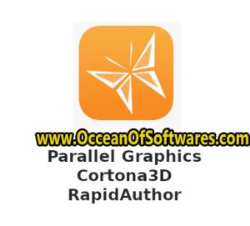Provide a short answer using a single word or phrase for the following question: 
What is the purpose of the website URL?

For further information or downloads